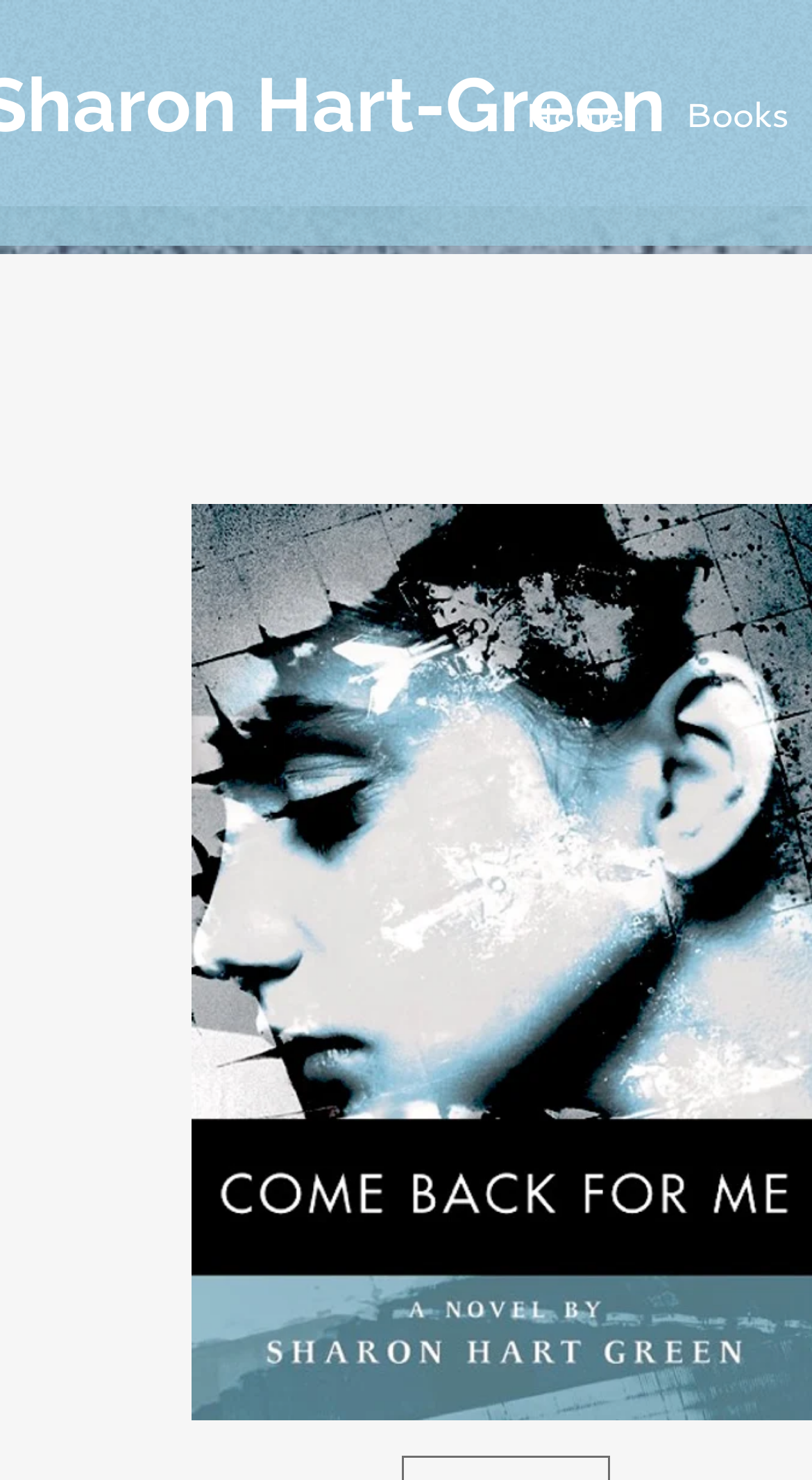Determine the bounding box coordinates of the UI element described by: "November 23, 2008November 23, 2008".

None